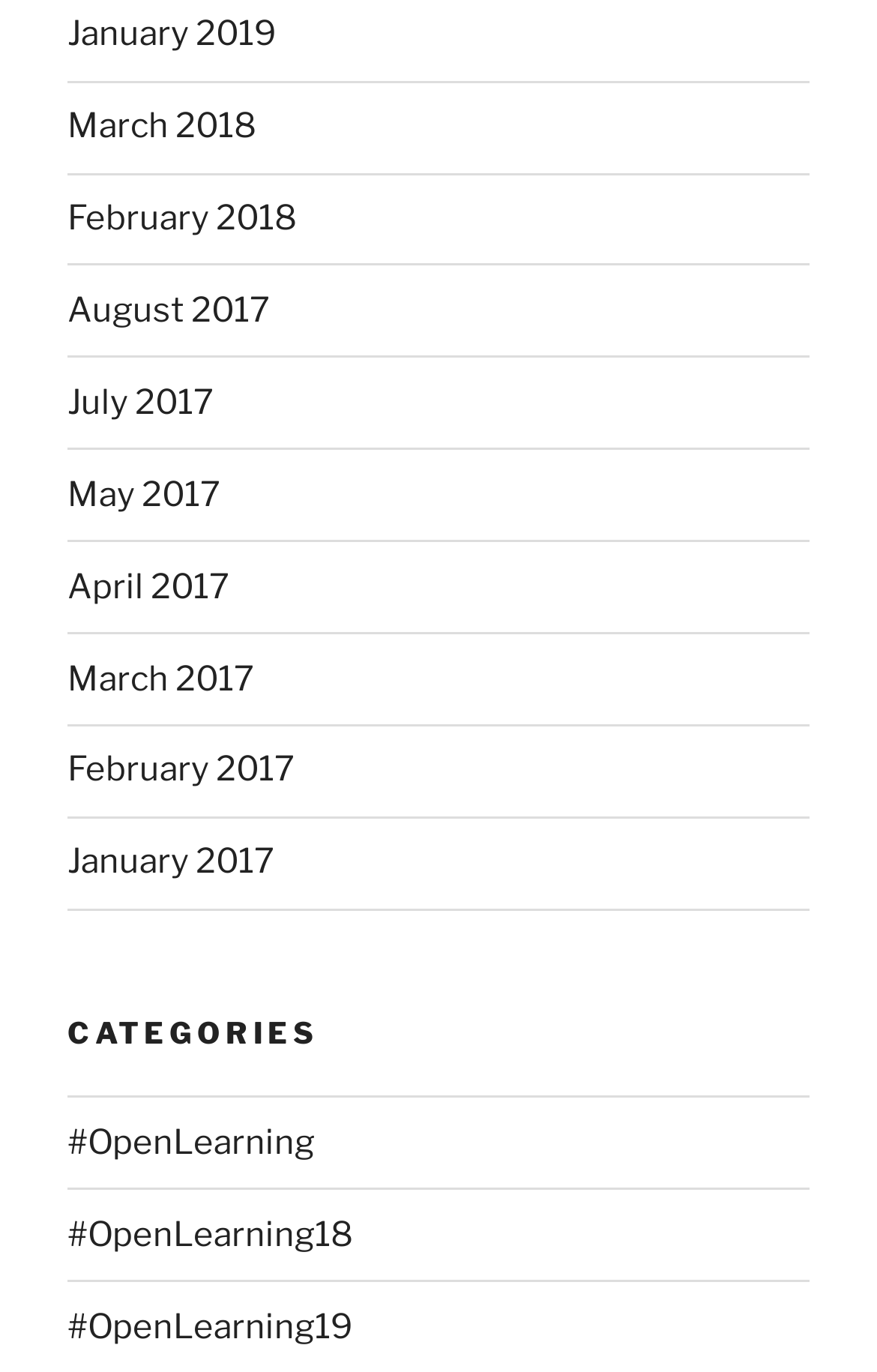Show the bounding box coordinates of the region that should be clicked to follow the instruction: "go to OpenLearning."

[0.077, 0.818, 0.359, 0.847]